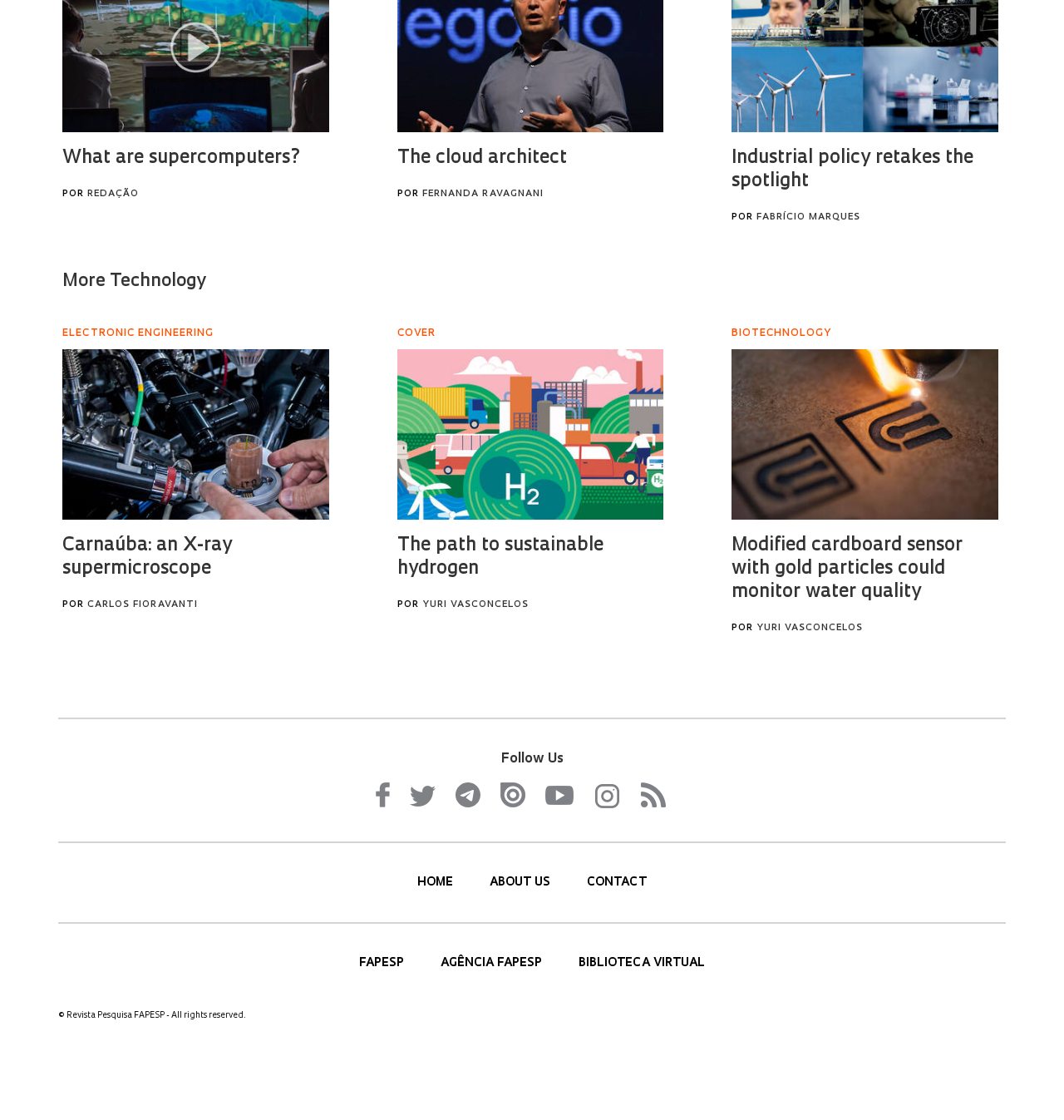Use a single word or phrase to answer the question:
What is the name of the virtual library mentioned?

BIBLIOTECA VIRTUAL